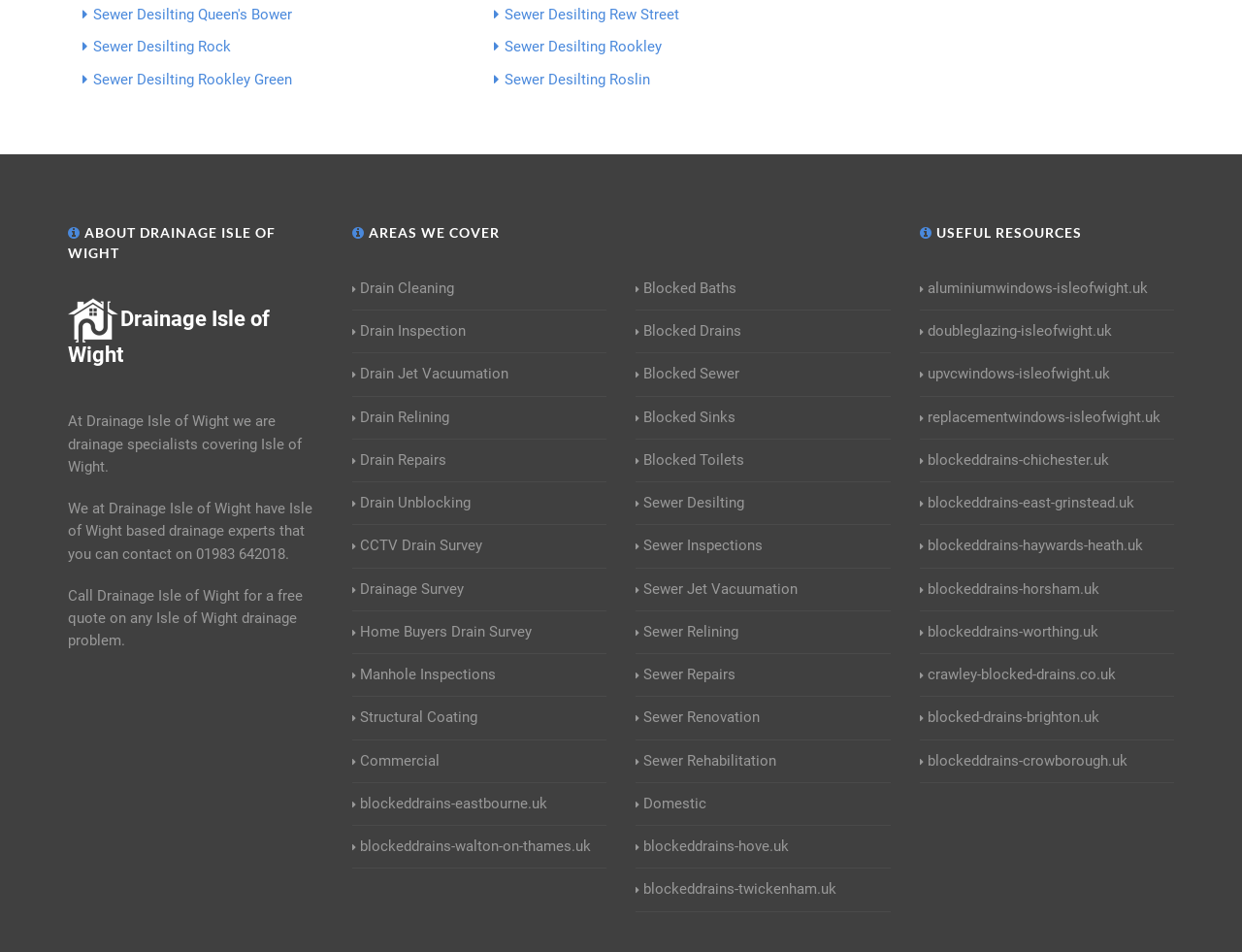Determine the bounding box coordinates of the section I need to click to execute the following instruction: "View ABOUT DRAINAGE ISLE OF WIGHT". Provide the coordinates as four float numbers between 0 and 1, i.e., [left, top, right, bottom].

[0.055, 0.233, 0.26, 0.276]